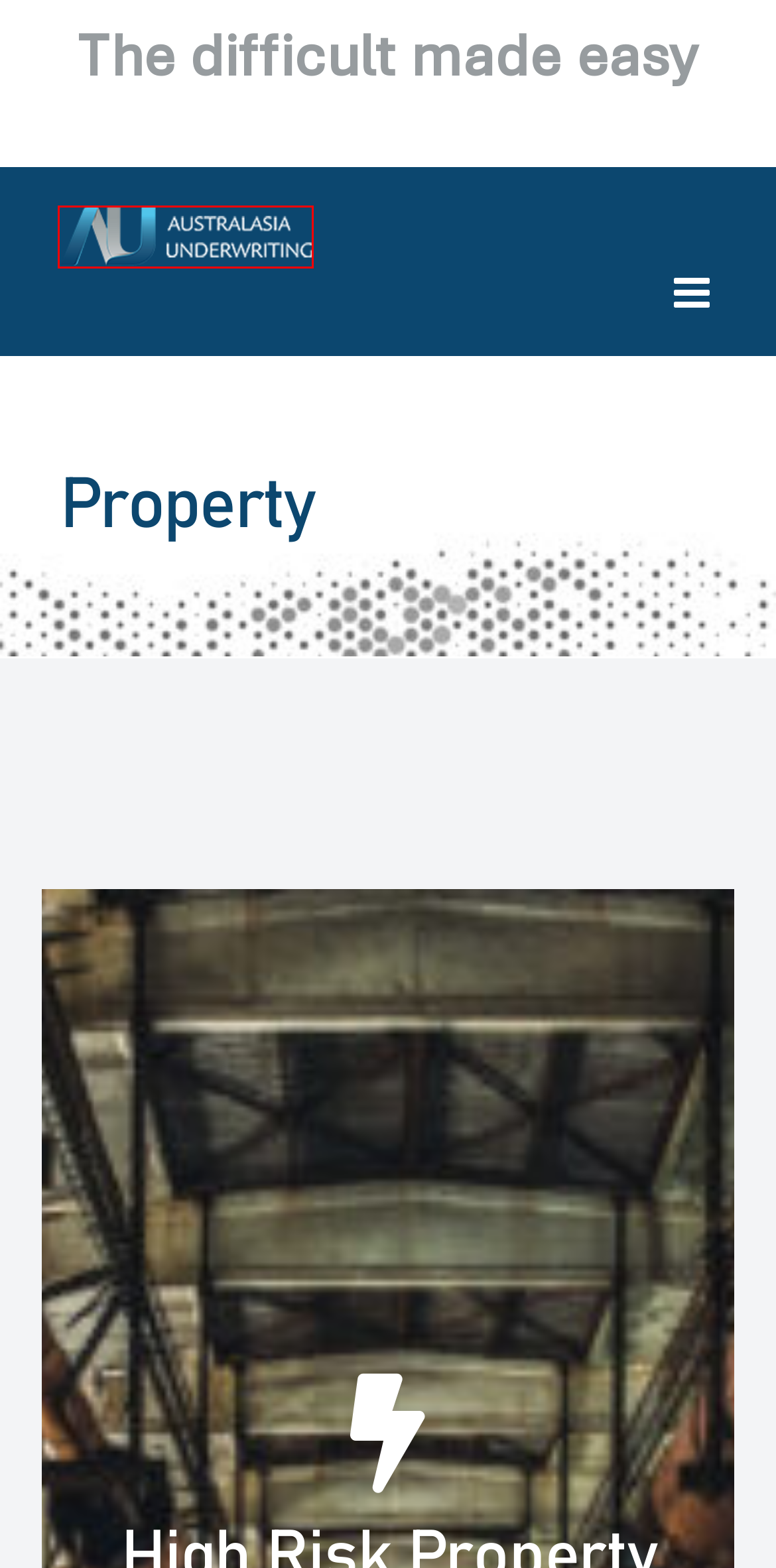Review the screenshot of a webpage that includes a red bounding box. Choose the webpage description that best matches the new webpage displayed after clicking the element within the bounding box. Here are the candidates:
A. High Risk Property – Australasia Underwriting
B. Family Violence – Australasia Underwriting
C. Recycling & Renewables – Australasia Underwriting
D. Australasia Underwriting – The difficult made easy
E. Vacant Property – Australasia Underwriting
F. Privacy Policy – Australasia Underwriting
G. Remote, Pubs Hotels & Wineries – Australasia Underwriting
H. Important info – Australasia Underwriting

D